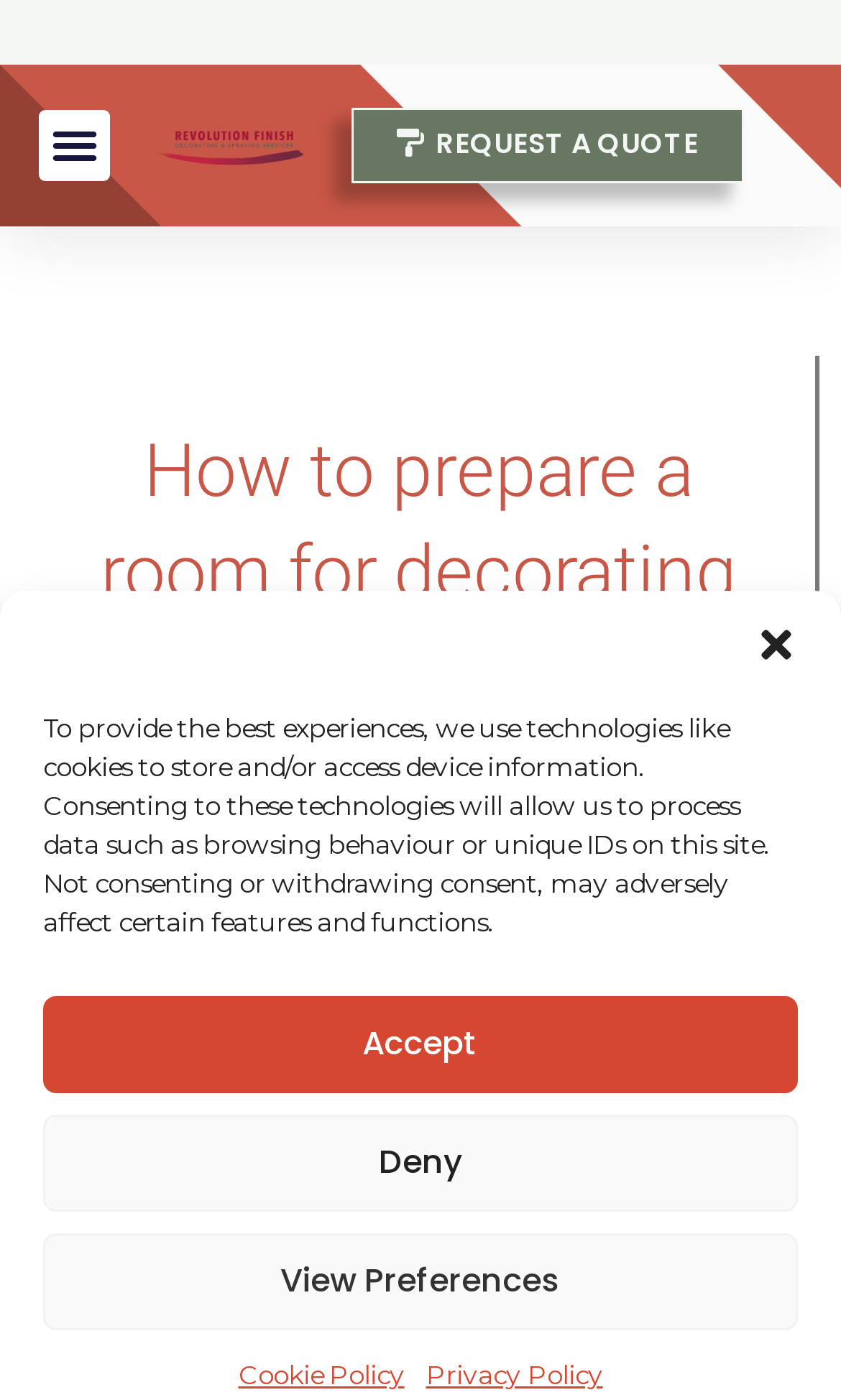Locate the bounding box coordinates of the area you need to click to fulfill this instruction: 'Toggle the menu'. The coordinates must be in the form of four float numbers ranging from 0 to 1: [left, top, right, bottom].

[0.046, 0.078, 0.131, 0.129]